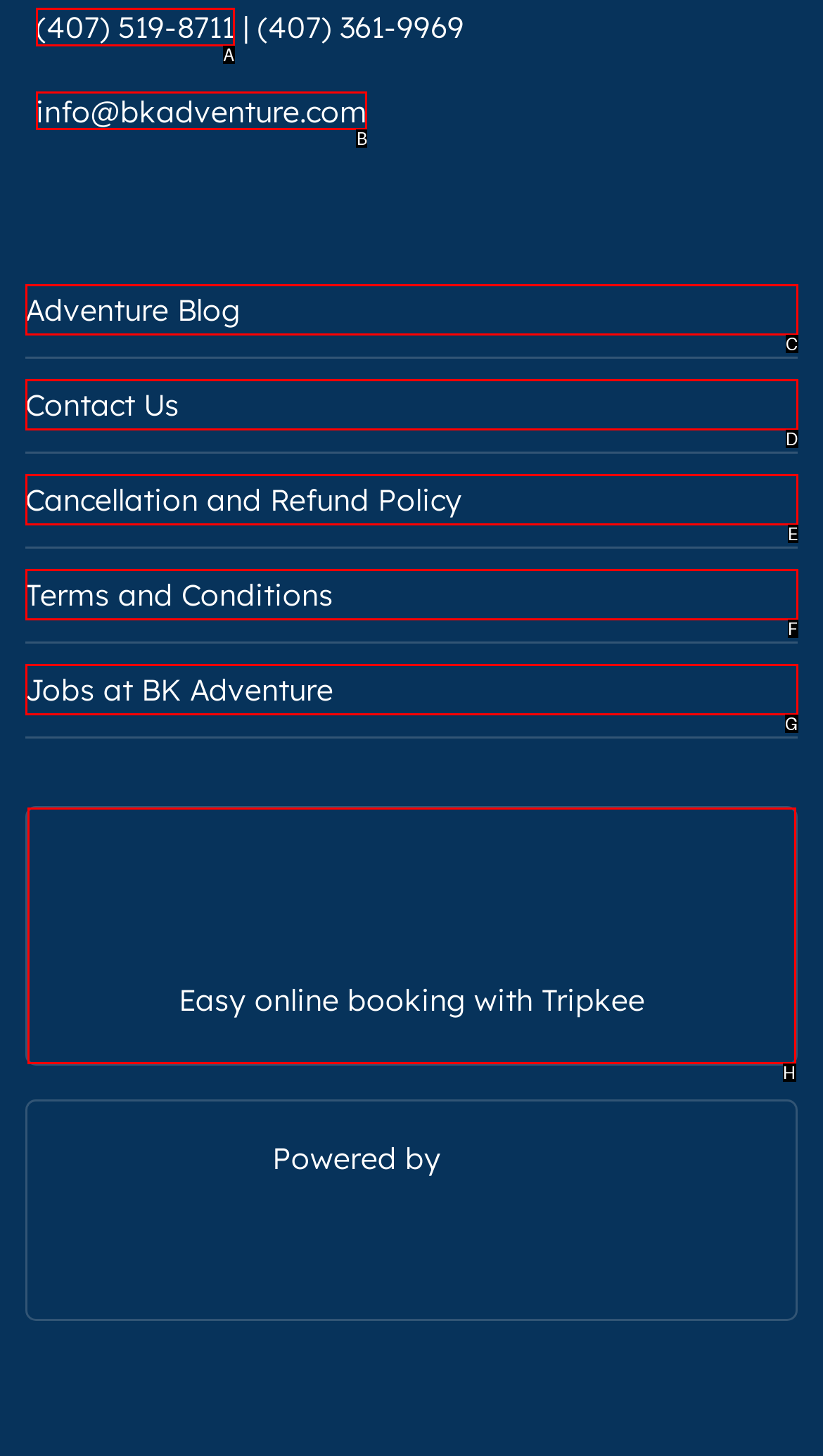Choose the letter of the UI element necessary for this task: Send an email to info@bkadventure.com
Answer with the correct letter.

B